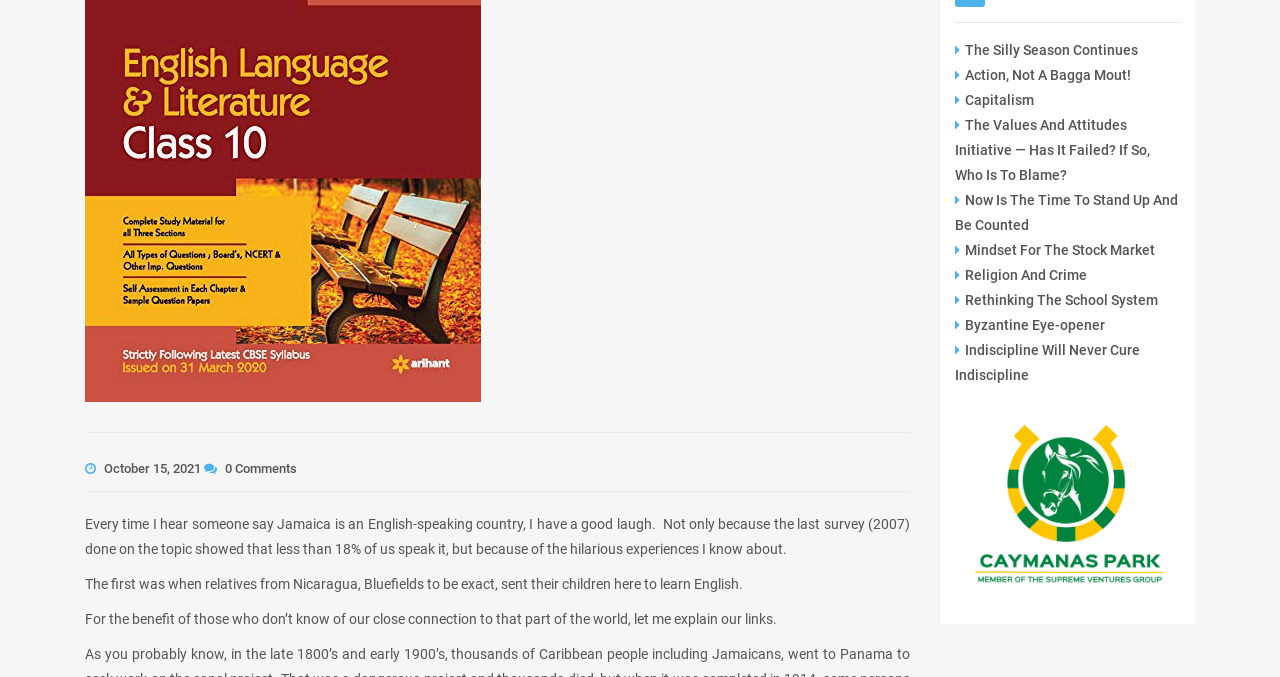Using the provided element description "The Silly Season Continues", determine the bounding box coordinates of the UI element.

[0.746, 0.063, 0.889, 0.086]